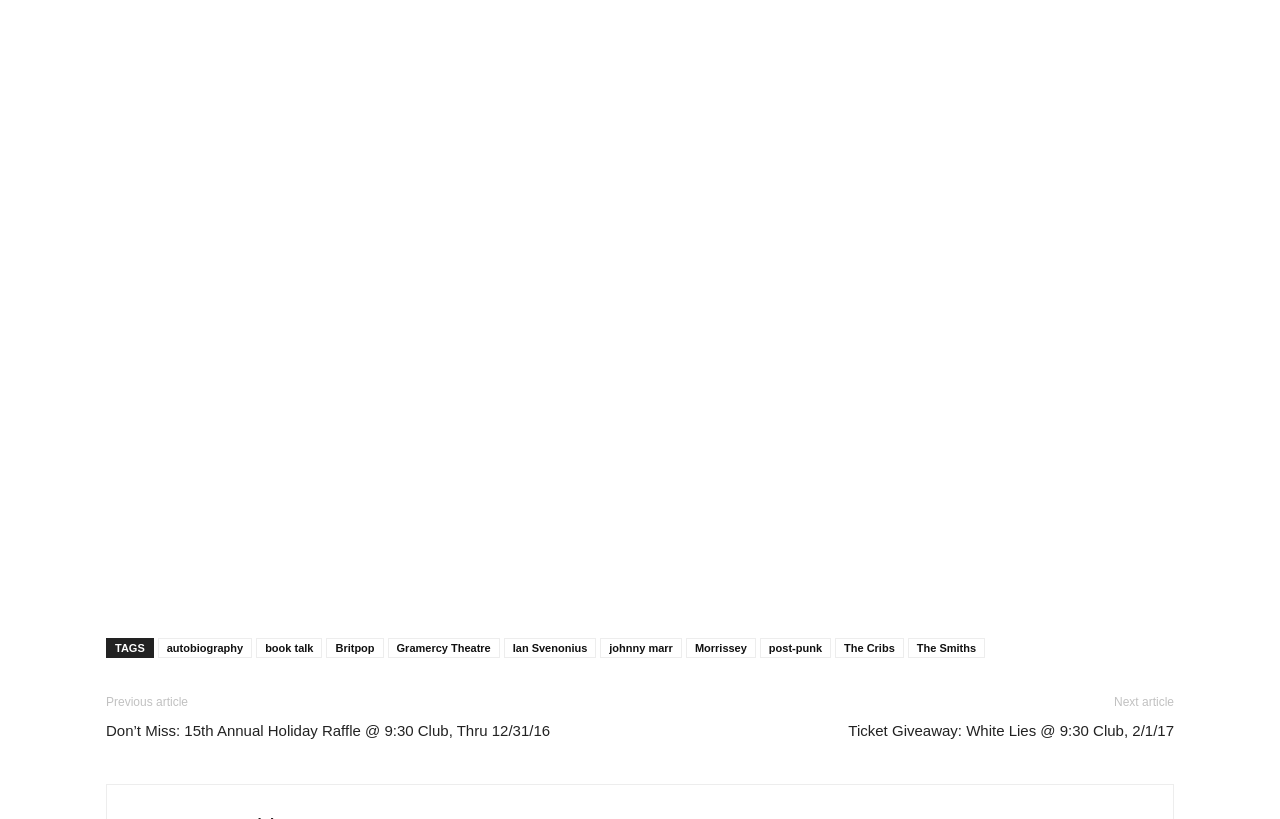How many links are there below the image?
Refer to the image and give a detailed response to the question.

There are 11 links below the image, which are 'autobiography', 'book talk', 'Britpop', 'Gramercy Theatre', 'Ian Svenonius', 'johnny marr', 'Morrissey', 'post-punk', 'The Cribs', 'The Smiths', and two more links for previous and next articles.